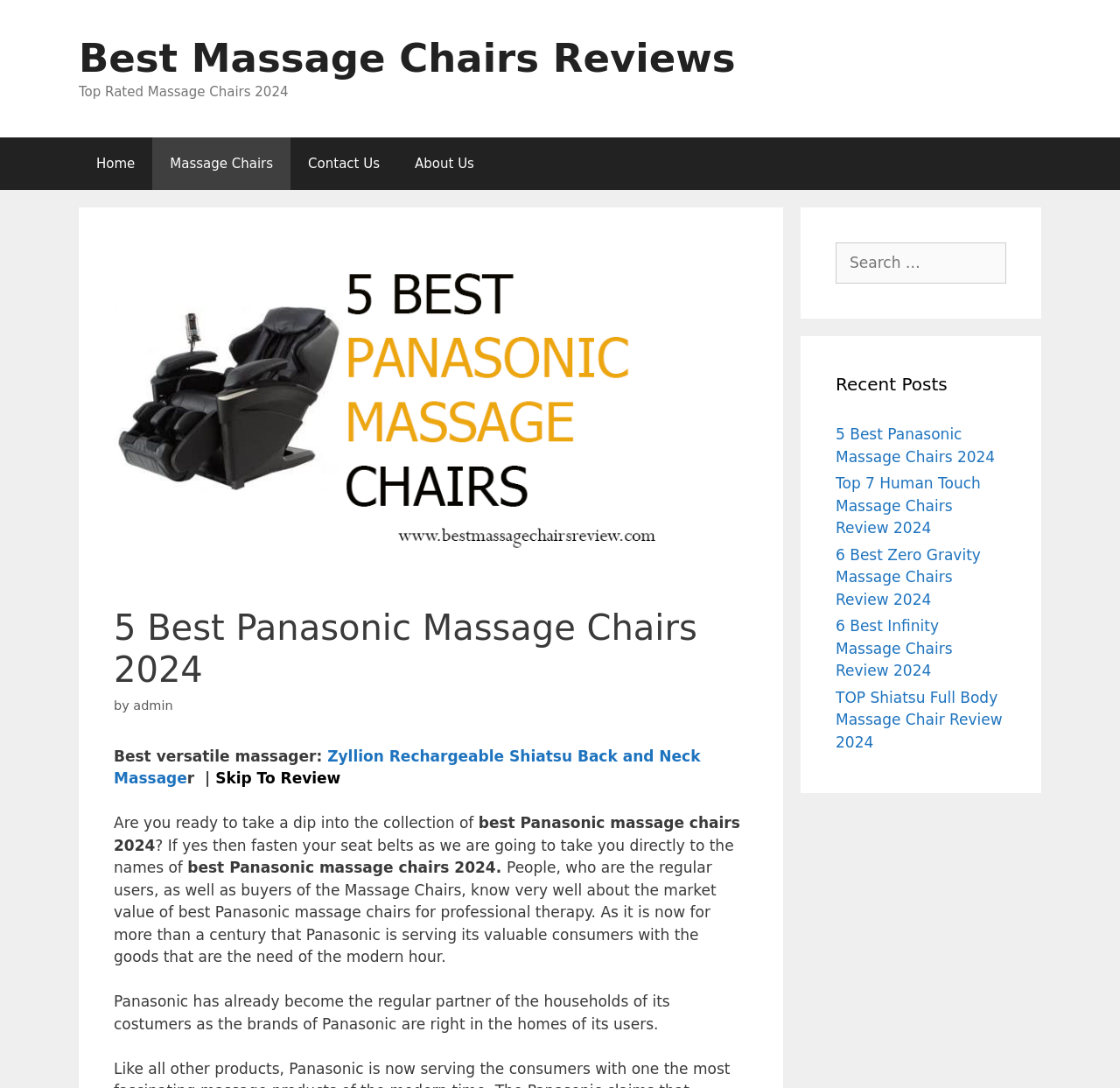Provide a brief response in the form of a single word or phrase:
What is the purpose of the search box on the webpage?

Search for posts